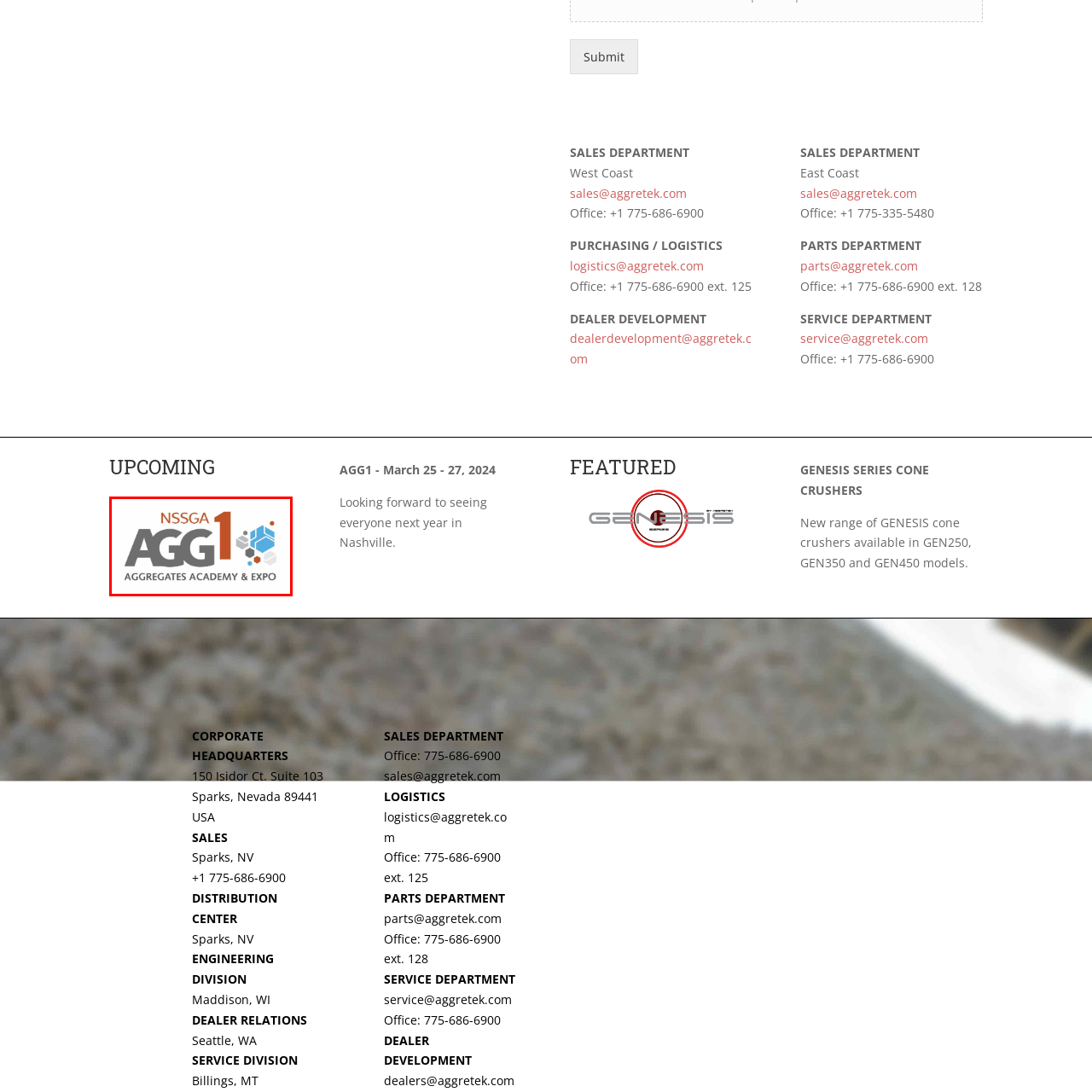Direct your attention to the part of the image marked by the red boundary and give a detailed response to the following question, drawing from the image: What does the geometric shape in blue symbolize?

According to the caption, the geometric shapes in blue, light gray, and orange symbolize innovation and the aggregate industry, indicating that the blue shape specifically represents innovation.